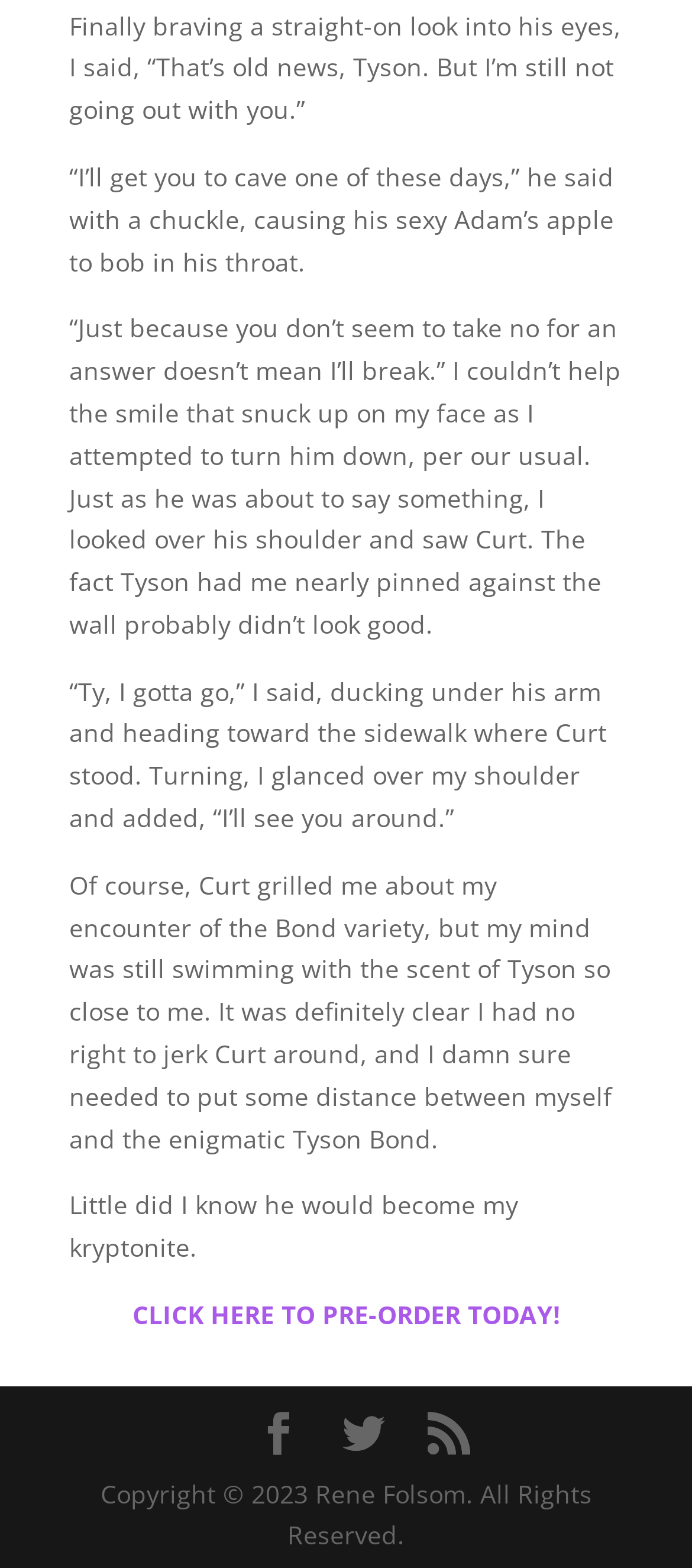Please determine the bounding box coordinates for the UI element described here. Use the format (top-left x, top-left y, bottom-right x, bottom-right y) with values bounded between 0 and 1: CLICK HERE TO PRE-ORDER TODAY!

[0.191, 0.828, 0.809, 0.849]